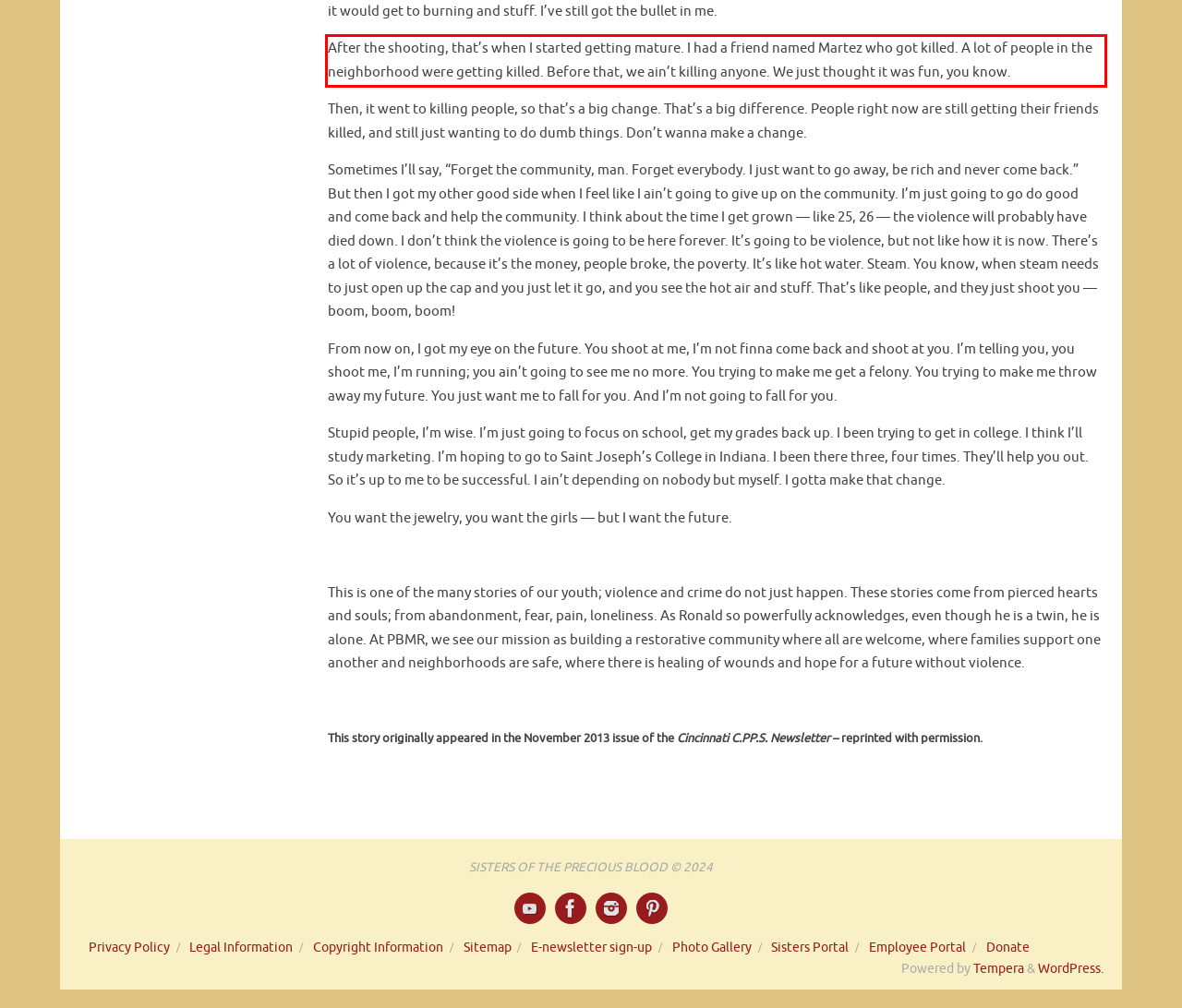The screenshot you have been given contains a UI element surrounded by a red rectangle. Use OCR to read and extract the text inside this red rectangle.

After the shooting, that’s when I started getting mature. I had a friend named Martez who got killed. A lot of people in the neighborhood were getting killed. Before that, we ain’t killing anyone. We just thought it was fun, you know.